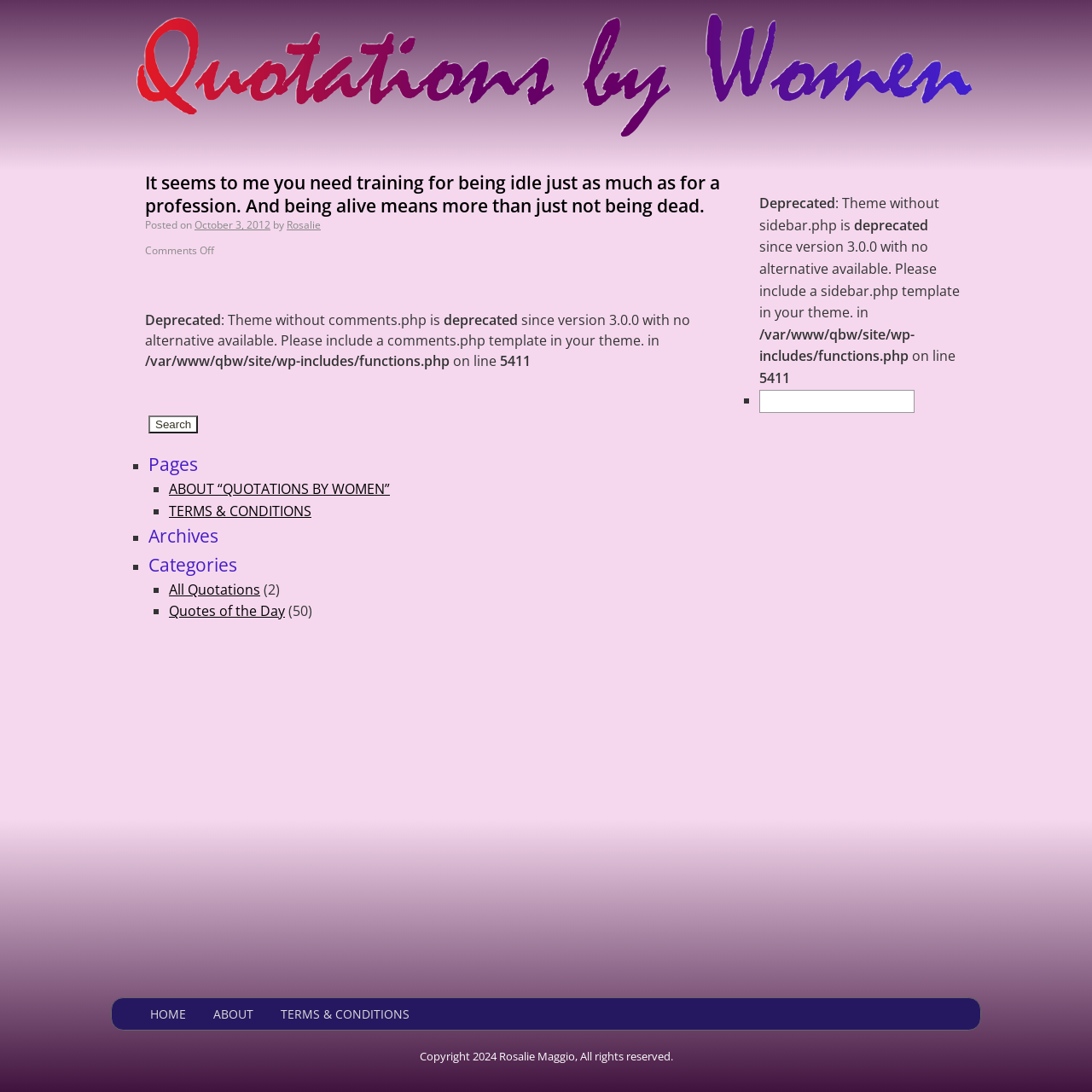Pinpoint the bounding box coordinates of the clickable area necessary to execute the following instruction: "Go to the HOME page". The coordinates should be given as four float numbers between 0 and 1, namely [left, top, right, bottom].

[0.138, 0.921, 0.17, 0.937]